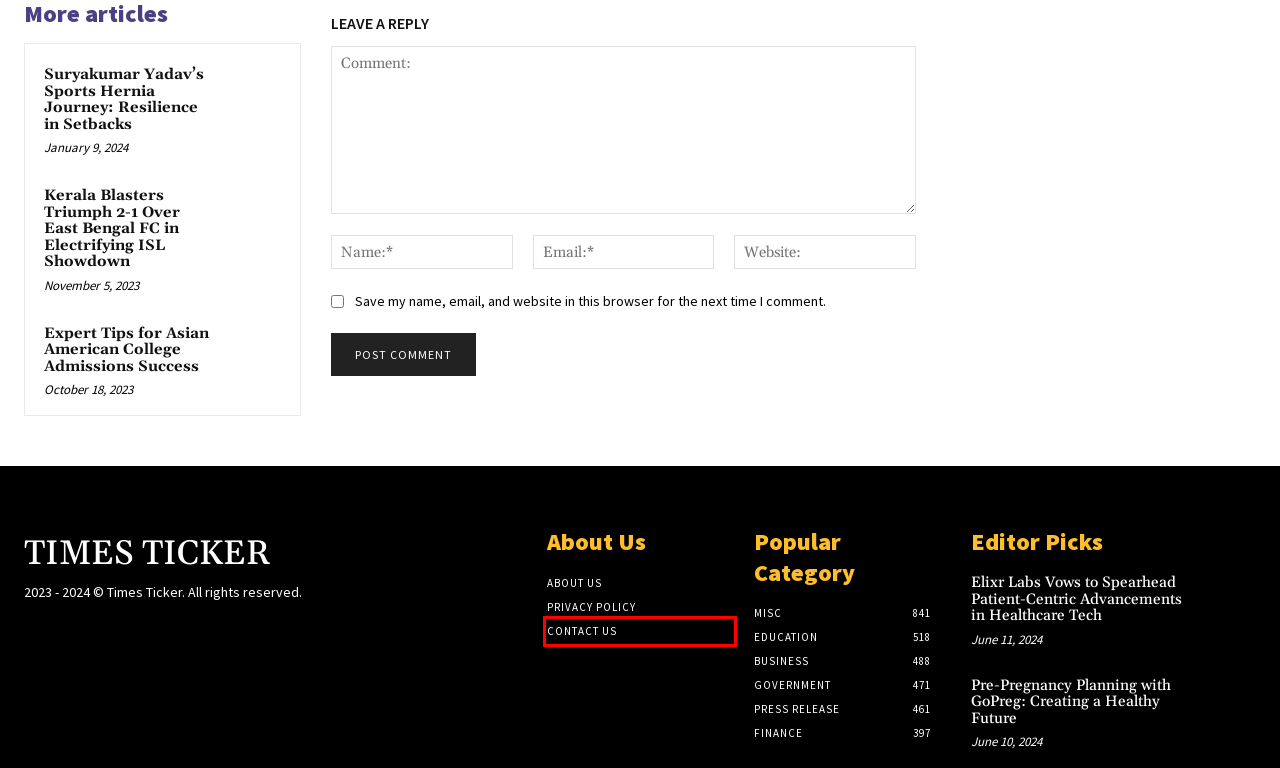You have a screenshot of a webpage with a red bounding box around an element. Select the webpage description that best matches the new webpage after clicking the element within the red bounding box. Here are the descriptions:
A. Finance Archives - Times Ticker
B. Privacy Policy - Times Ticker
C. Suryakumar Yadav's Sports Hernia Journey: Resilience in Setbacks - Times Ticker
D. About Us - Times Ticker
E. Contact Us - Times Ticker
F. Expert Tips for Asian American College Admissions Success - Times Ticker
G. Government Archives - Times Ticker
H. Kerala Blasters Triumph 2-1 Over East Bengal FC in Electrifying ISL Showdown - Times Ticker

E